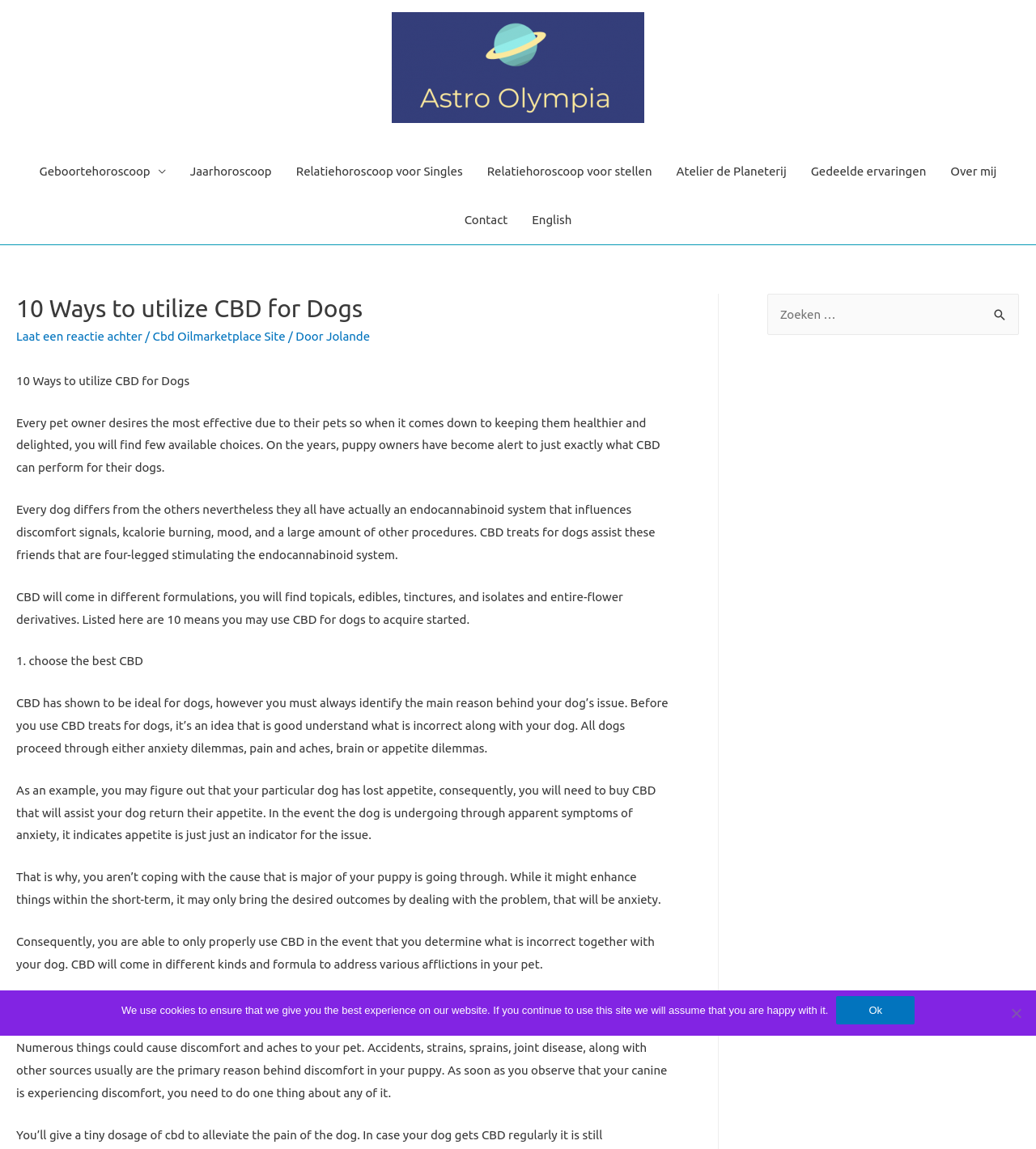Identify the bounding box coordinates of the region that should be clicked to execute the following instruction: "Search for something on the website".

[0.741, 0.256, 0.984, 0.292]